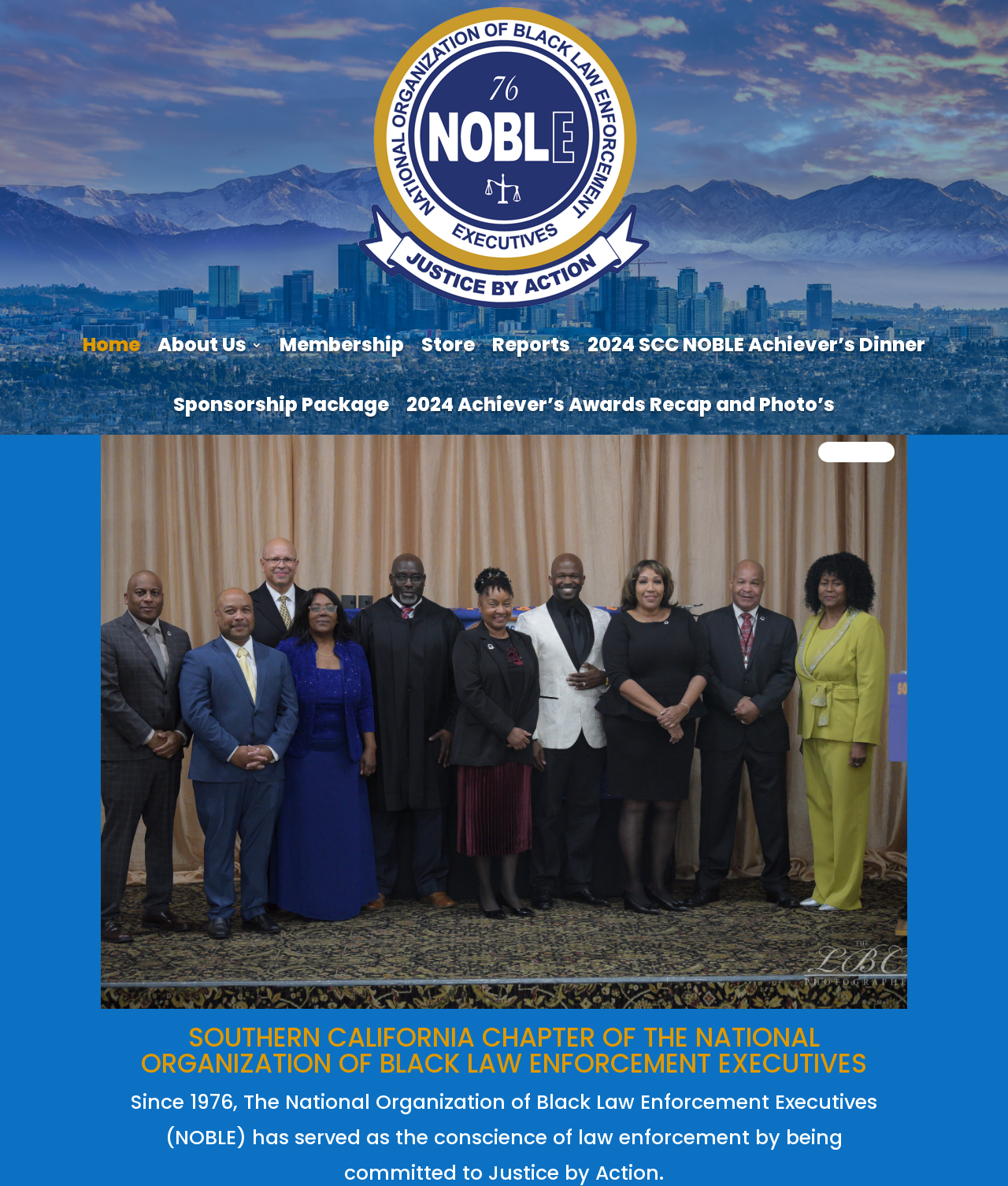Using the given description, provide the bounding box coordinates formatted as (top-left x, top-left y, bottom-right x, bottom-right y), with all values being floating point numbers between 0 and 1. Description: Practice Areas

None